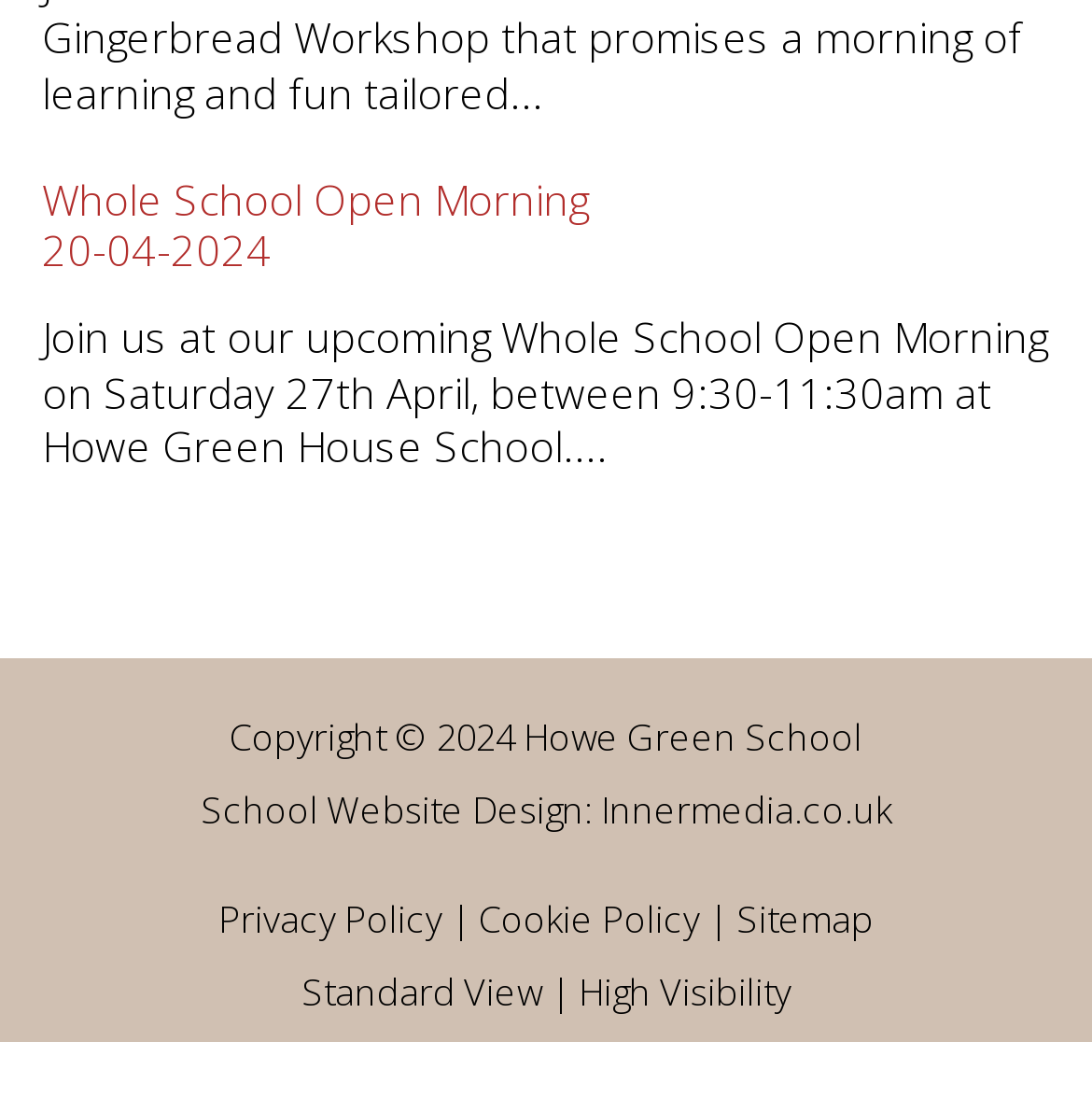What is the time of the Whole School Open Morning?
Look at the image and answer the question using a single word or phrase.

9:30-11:30am